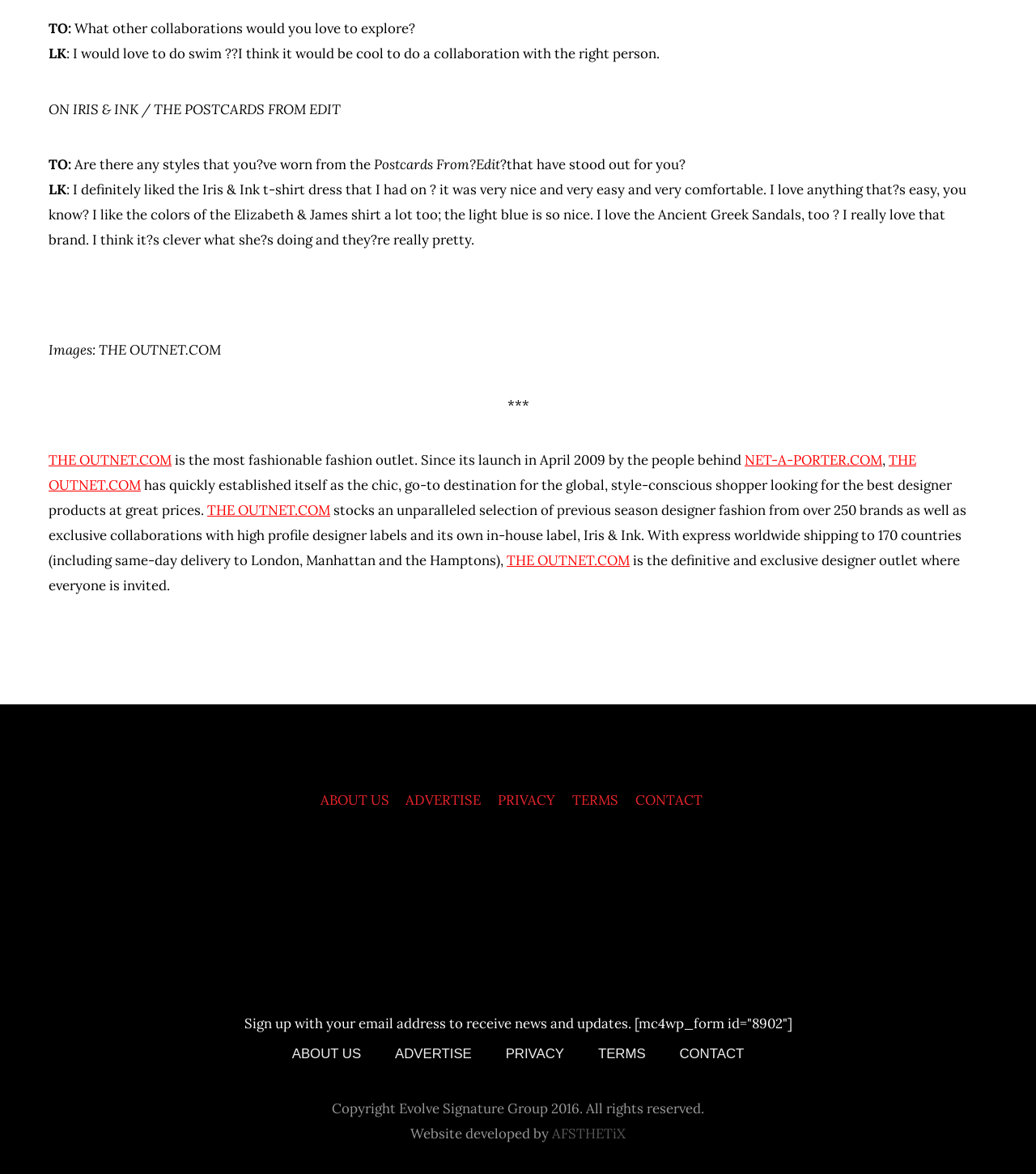Please identify the bounding box coordinates of the area I need to click to accomplish the following instruction: "Click on 'CONTACT'".

[0.613, 0.674, 0.678, 0.689]